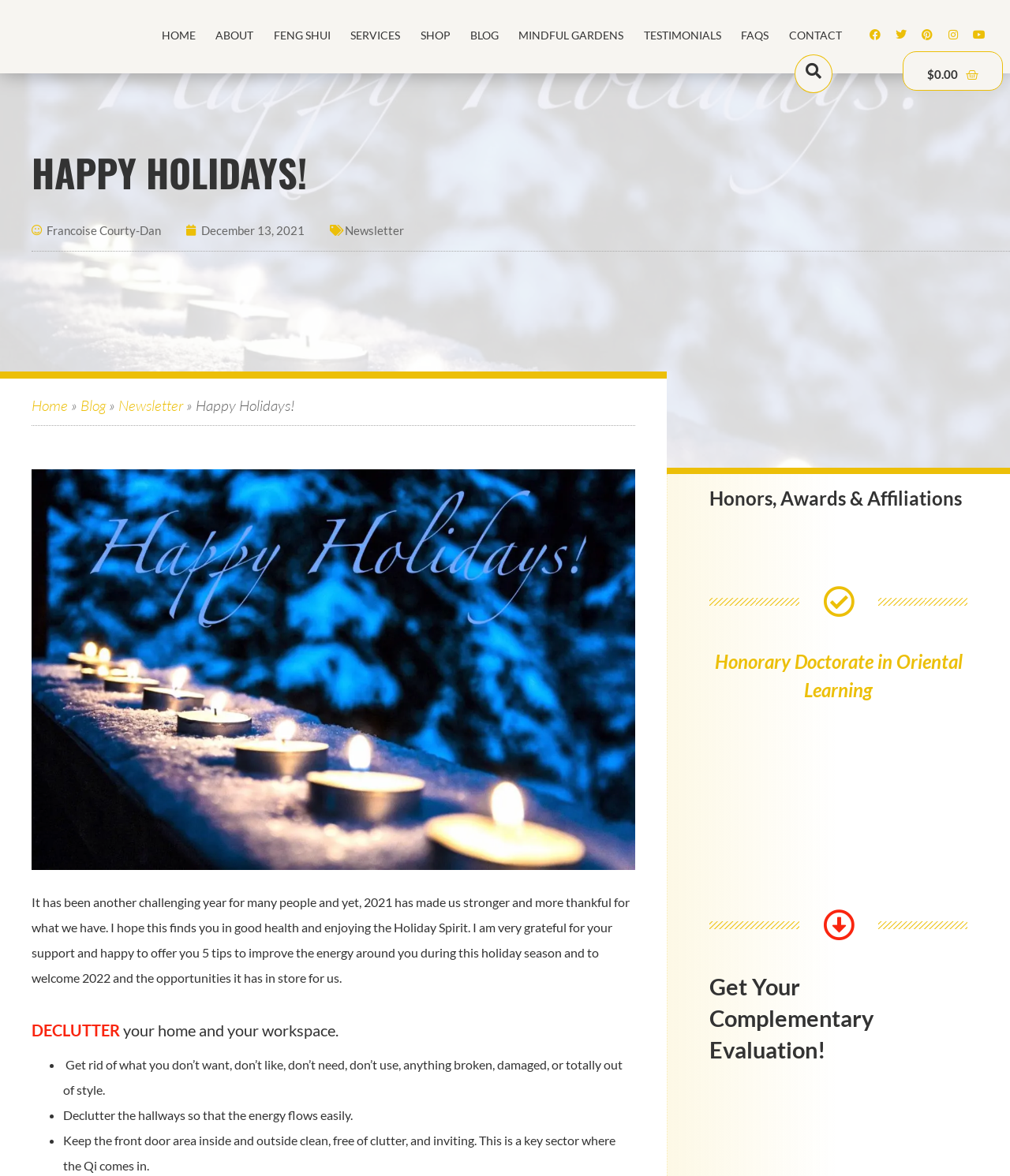Identify the bounding box for the described UI element: "$0.00 0 Cart".

[0.894, 0.044, 0.993, 0.077]